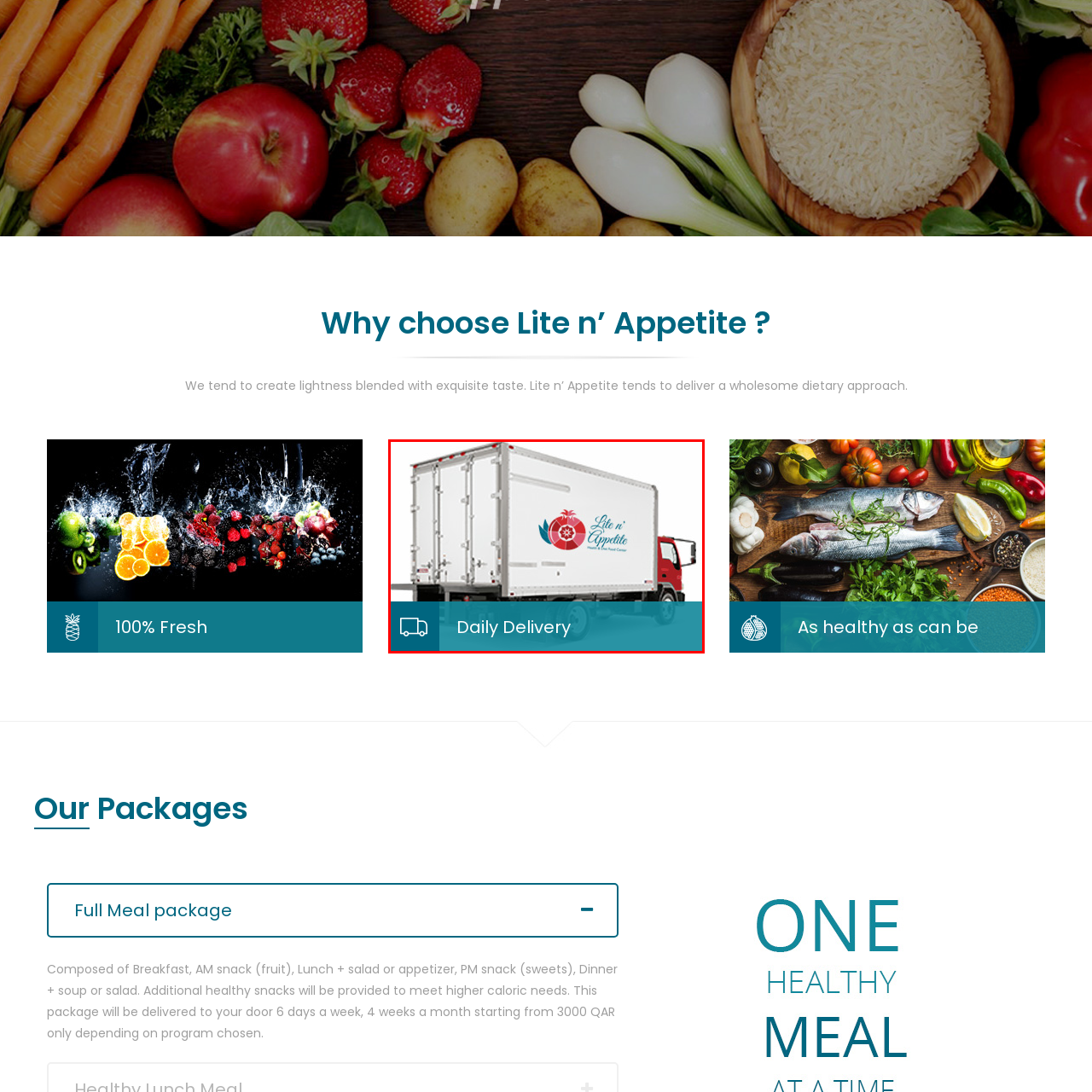Examine the area surrounded by the red box and describe it in detail.

The image portrays a delivery truck branded with the logo of "Lite n' Appetite," a healthy food service. The truck, designed for daily meal deliveries, features vibrant graphics that include a pomegranate, symbolizing freshness and health. Beneath the truck, a turquoise banner states "Daily Delivery," emphasizing the convenience and consistent service offered by the company. This visual promotes the mission of Lite n' Appetite to provide fresh meals directly from their kitchen to customers' doorsteps, reflecting their commitment to quality and healthy eating.